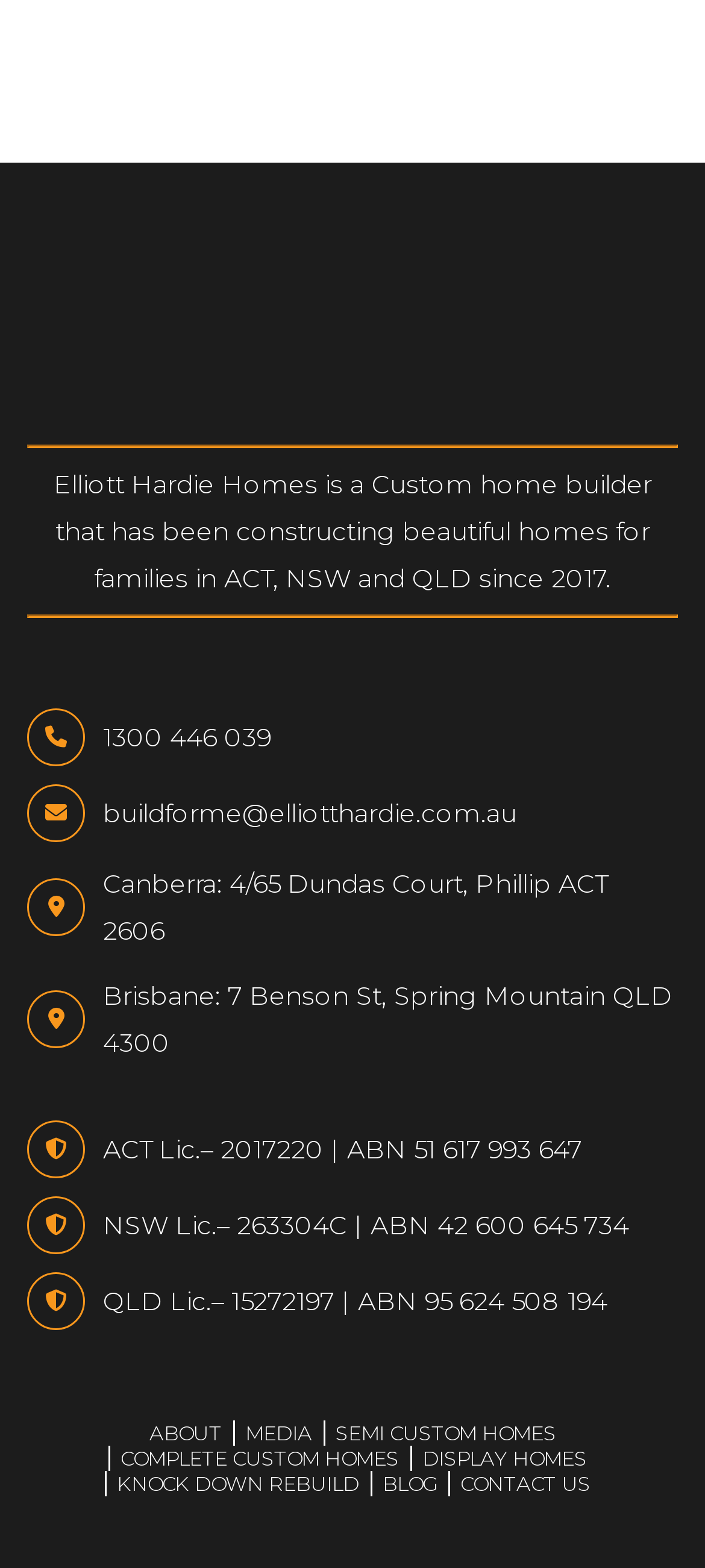What type of homes does Elliott Hardie Homes build?
Can you give a detailed and elaborate answer to the question?

I found this information by reading the static text element at the top of the webpage which states 'Elliott Hardie Homes is a Custom home builder...'.